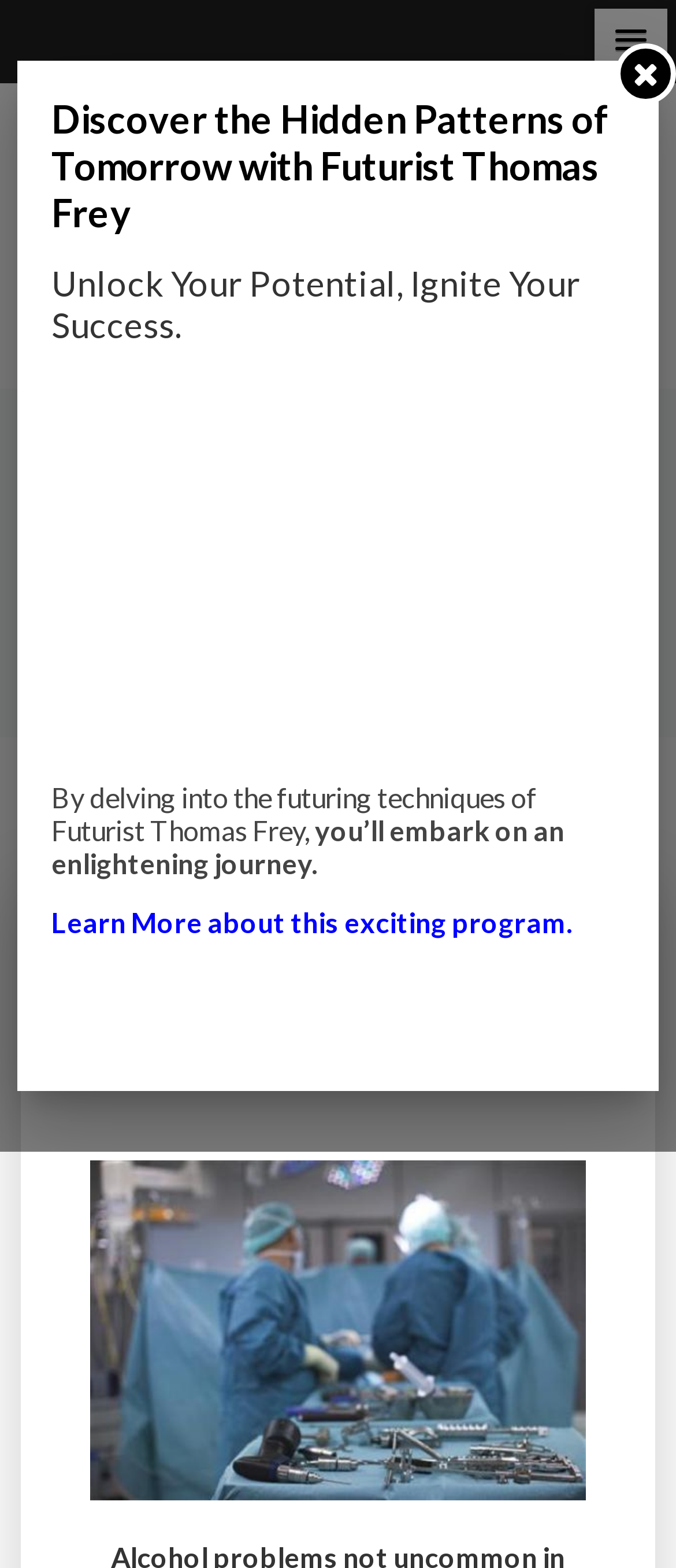Please reply to the following question with a single word or a short phrase:
What is the name of the website?

Impact Lab